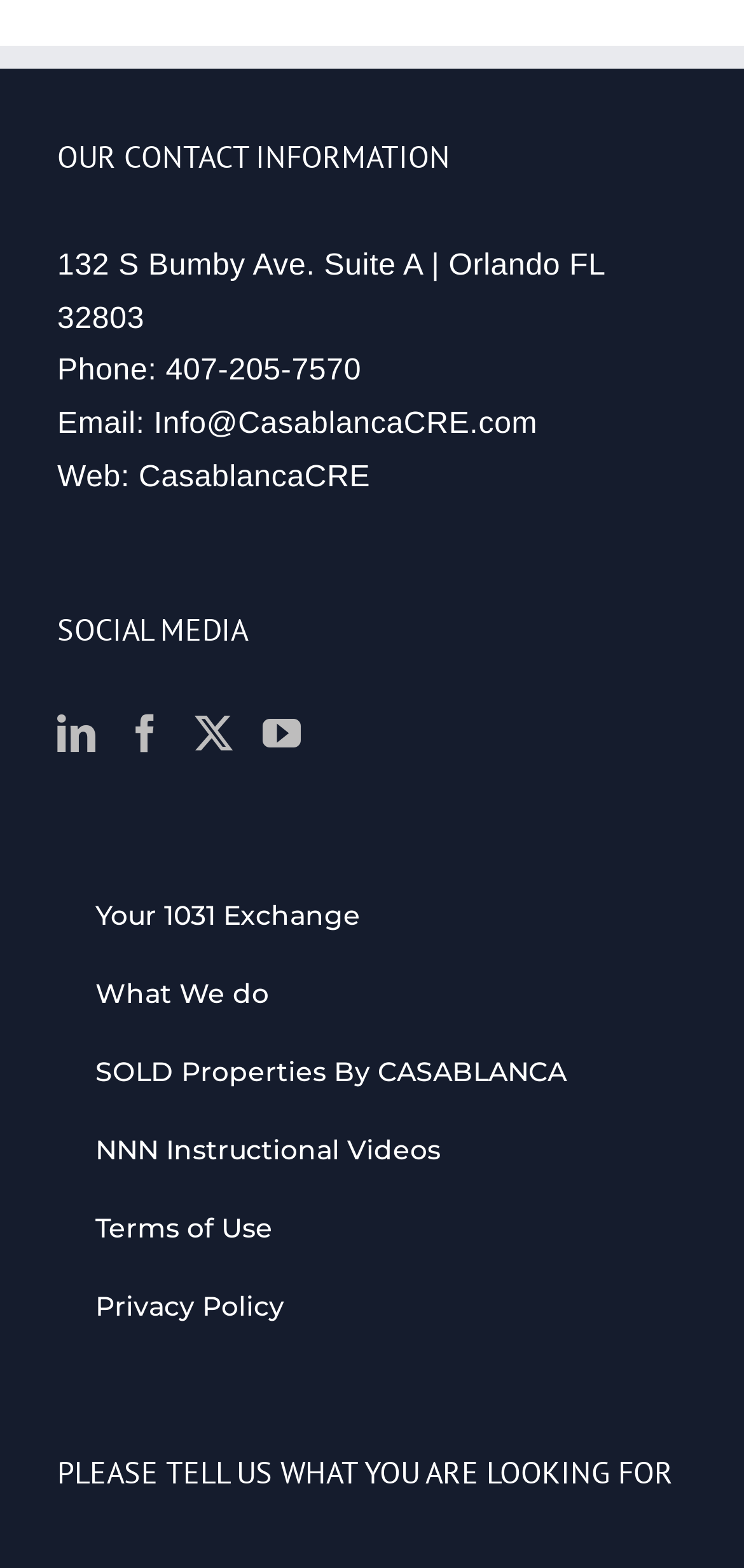Please determine the bounding box coordinates of the element to click on in order to accomplish the following task: "Visit CasablancaCRE website". Ensure the coordinates are four float numbers ranging from 0 to 1, i.e., [left, top, right, bottom].

[0.186, 0.294, 0.498, 0.314]